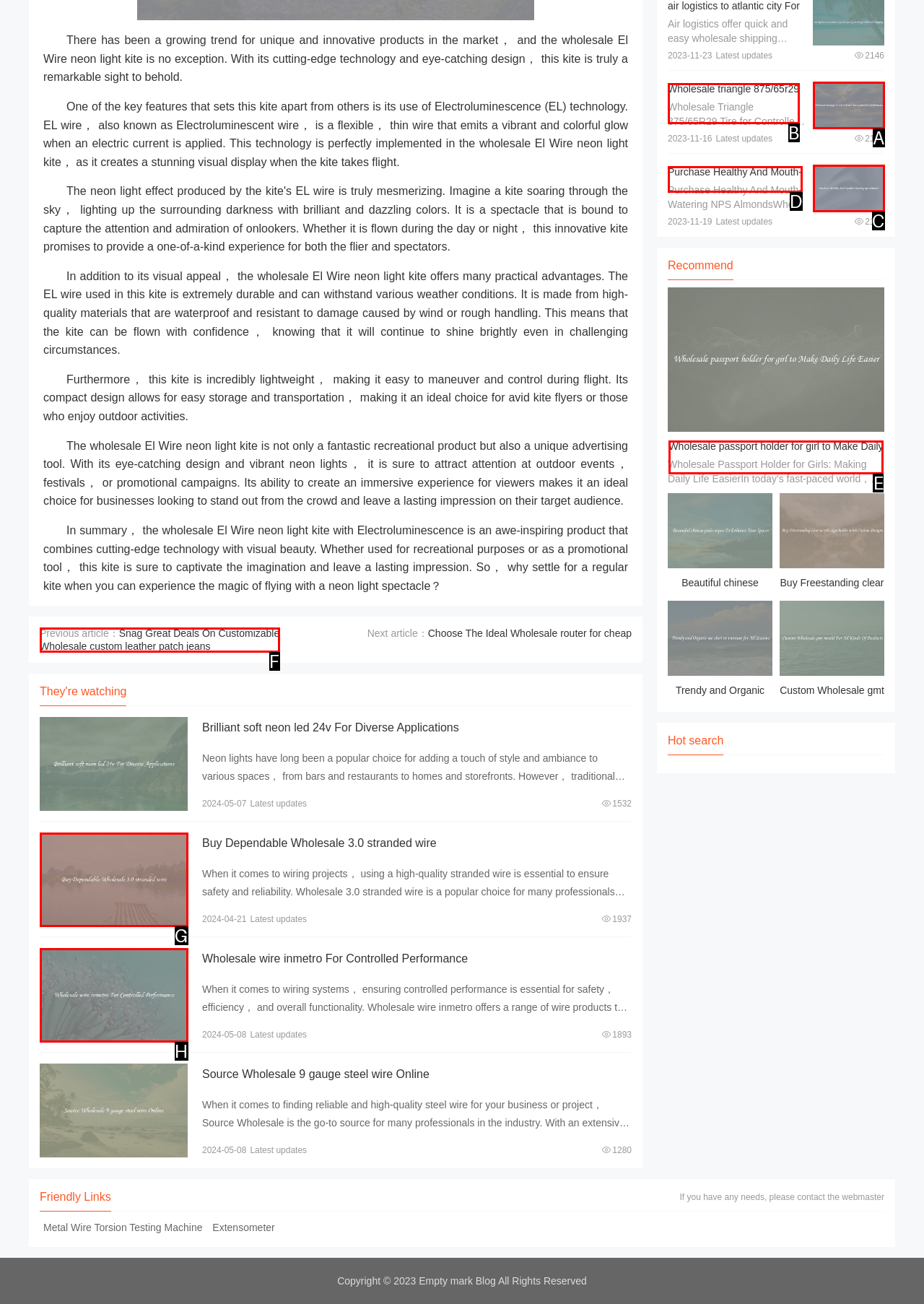Choose the letter that best represents the description: View details. Answer with the letter of the selected choice directly.

G